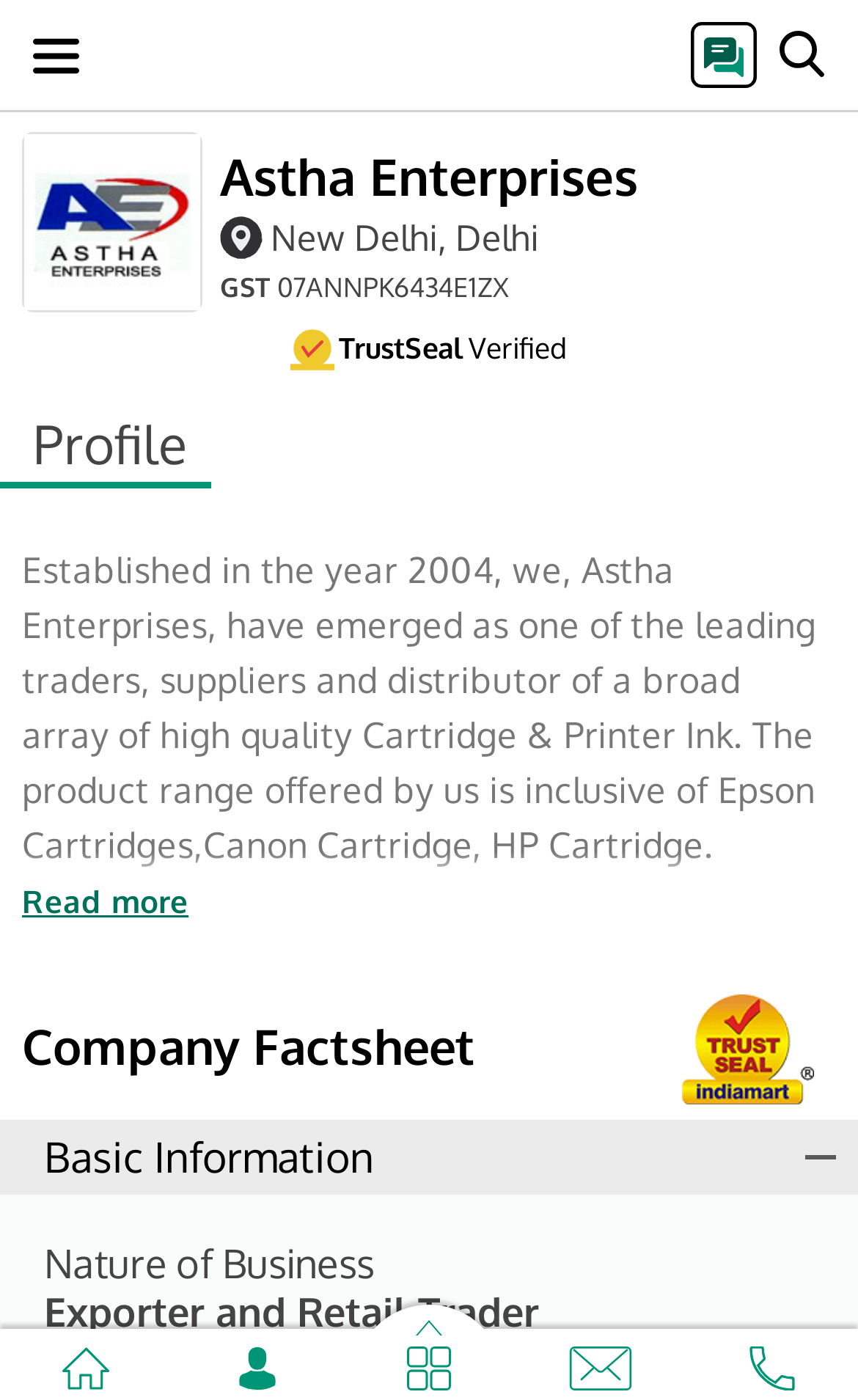Answer the question briefly using a single word or phrase: 
What type of products does Astha Enterprises deal with?

Cartridge & Printer Ink